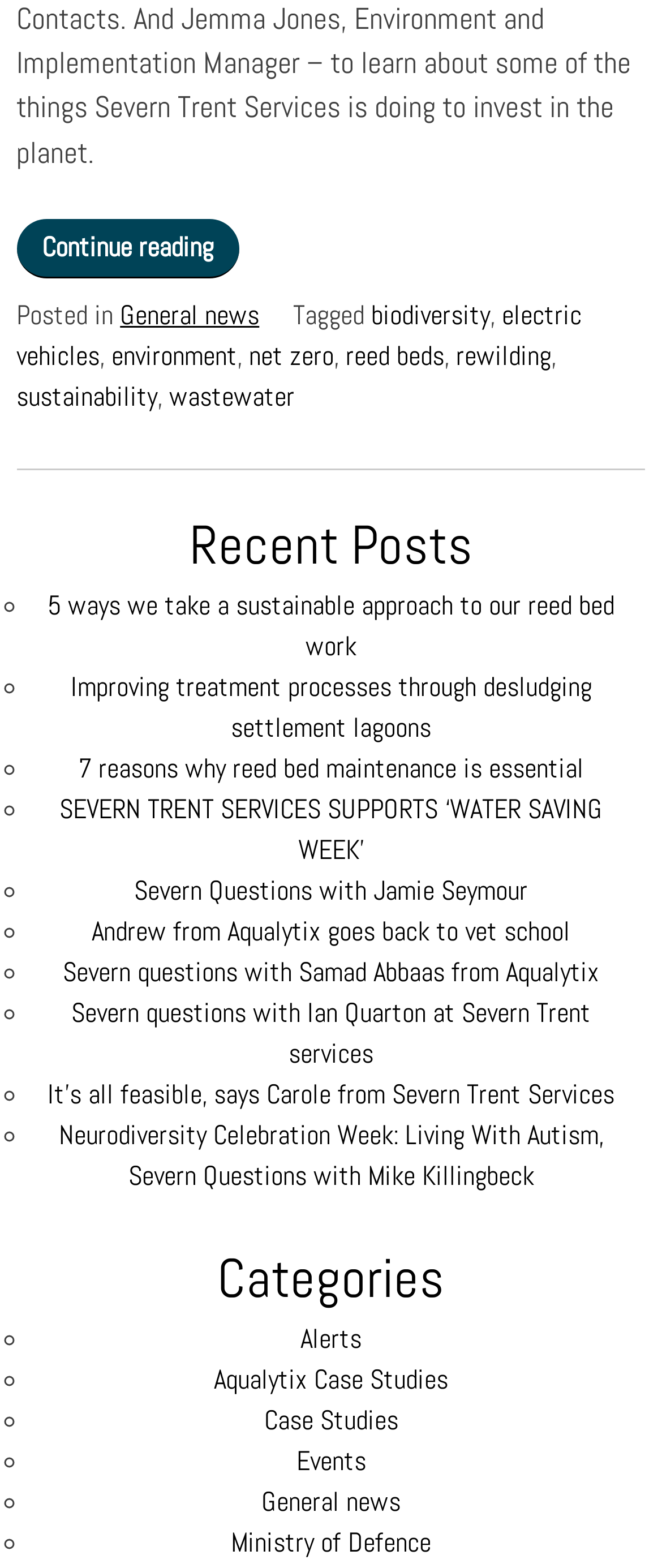What is the title of the second heading?
From the screenshot, supply a one-word or short-phrase answer.

Categories